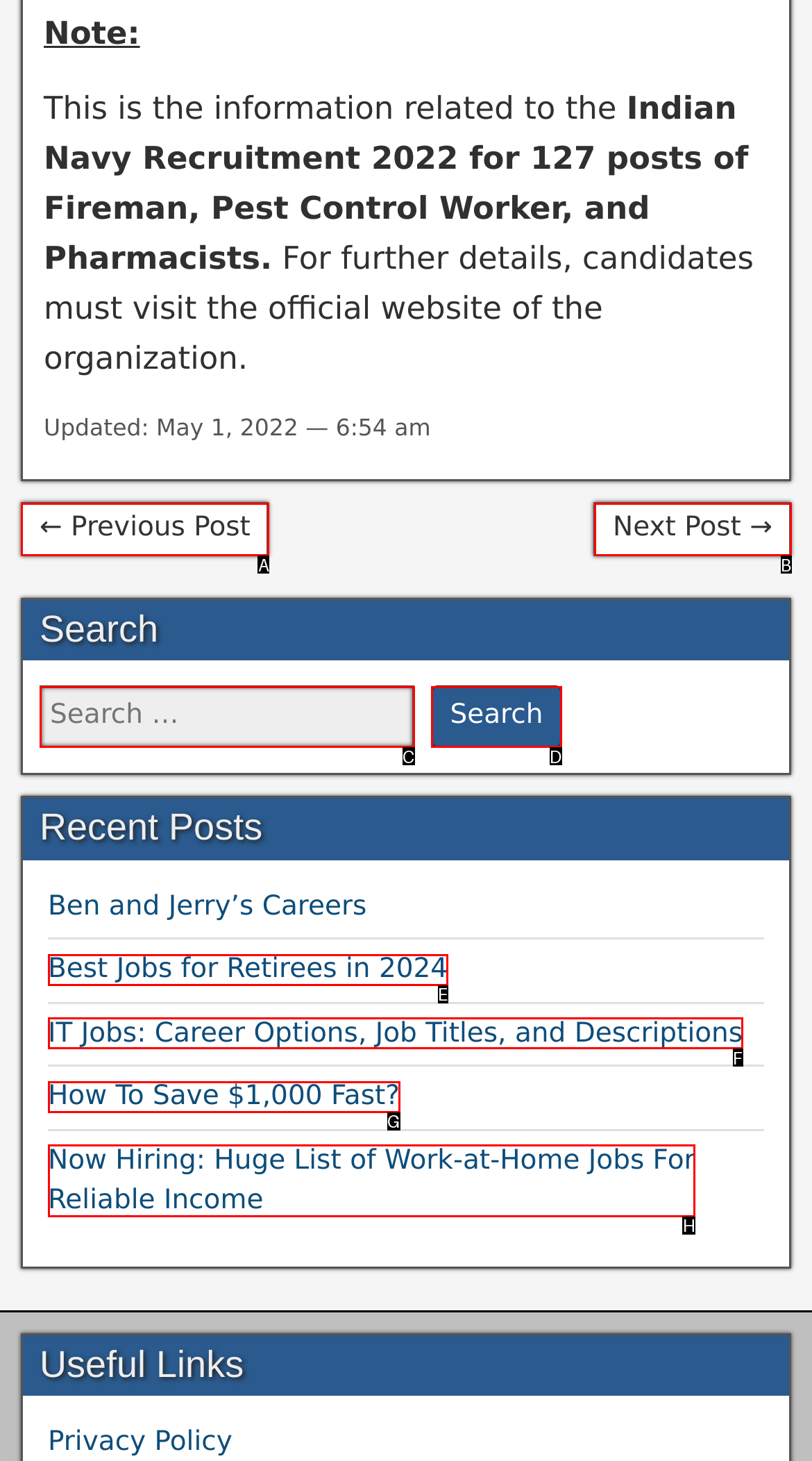Looking at the description: value="Search", identify which option is the best match and respond directly with the letter of that option.

D